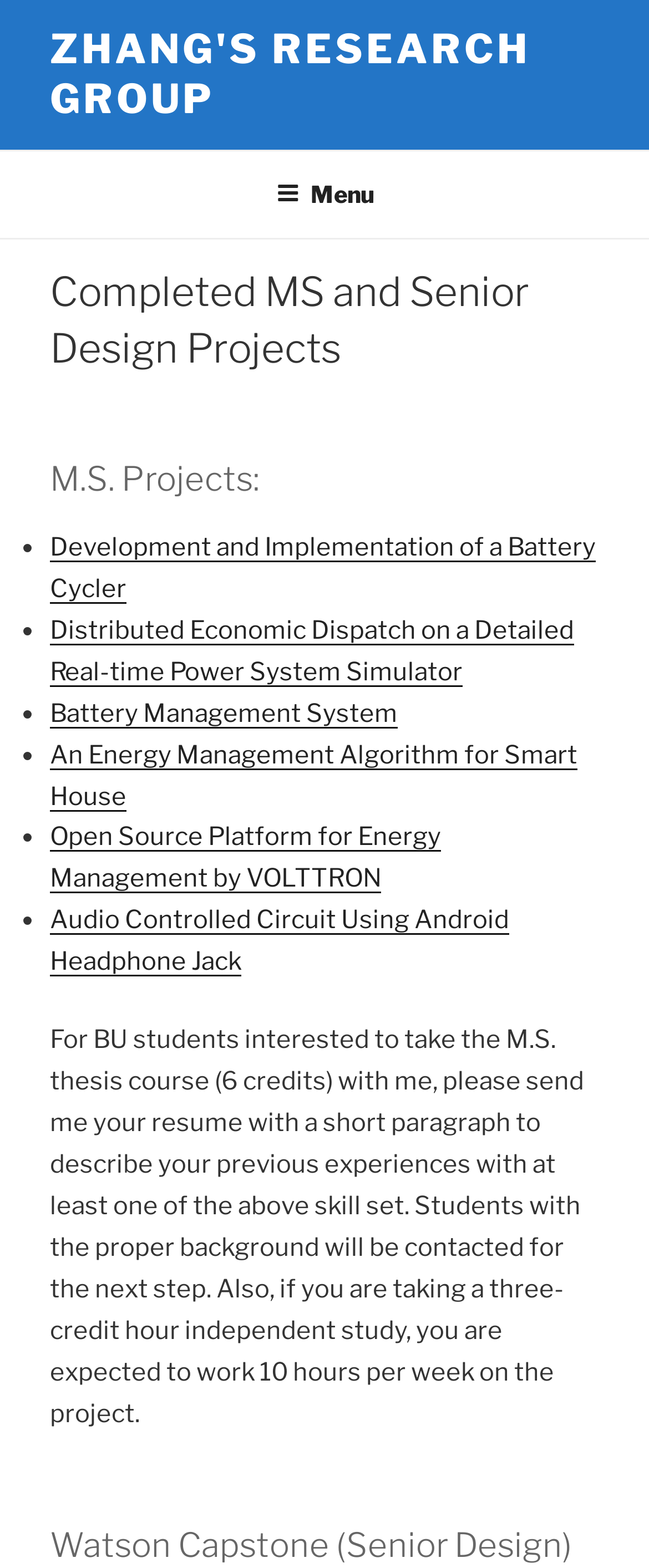Describe all the significant parts and information present on the webpage.

The webpage is about student projects from Zhang's Research Group. At the top, there is a link to "ZHANG'S RESEARCH GROUP" on the left side, and a navigation menu labeled "Top Menu" that spans the entire width of the page. Below the navigation menu, there is a header section with a heading that reads "Completed MS and Senior Design Projects". 

Underneath the header, there are two subheadings: "M.S. Projects:" and a list of seven project links, each preceded by a bullet point. The project links are listed in a single column and take up most of the page's content area. The projects include "Development and Implementation of a Battery Cycler", "Distributed Economic Dispatch on a Detailed Real-time Power System Simulator", "Battery Management System", "An Energy Management Algorithm for Smart House", "Open Source Platform for Energy Management by VOLTTRON", and "Audio Controlled Circuit Using Android Headphone Jack".

At the bottom of the page, there is a paragraph of static text that provides information for BU students interested in taking the M.S. thesis course with the research group. The text describes the requirements and expectations for students who want to work on a project with the group.